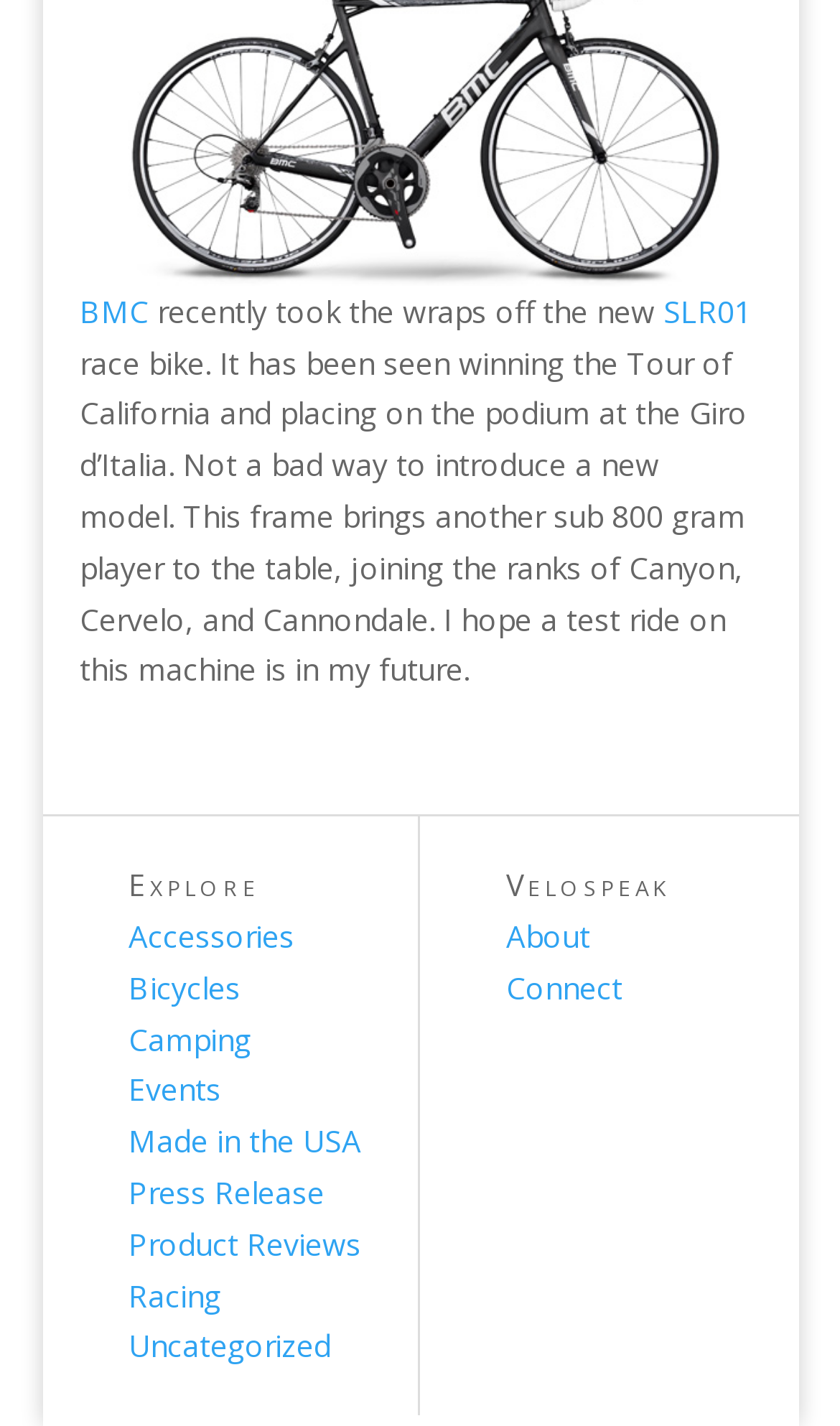Identify the bounding box coordinates for the UI element that matches this description: "Press Release".

[0.153, 0.822, 0.386, 0.85]